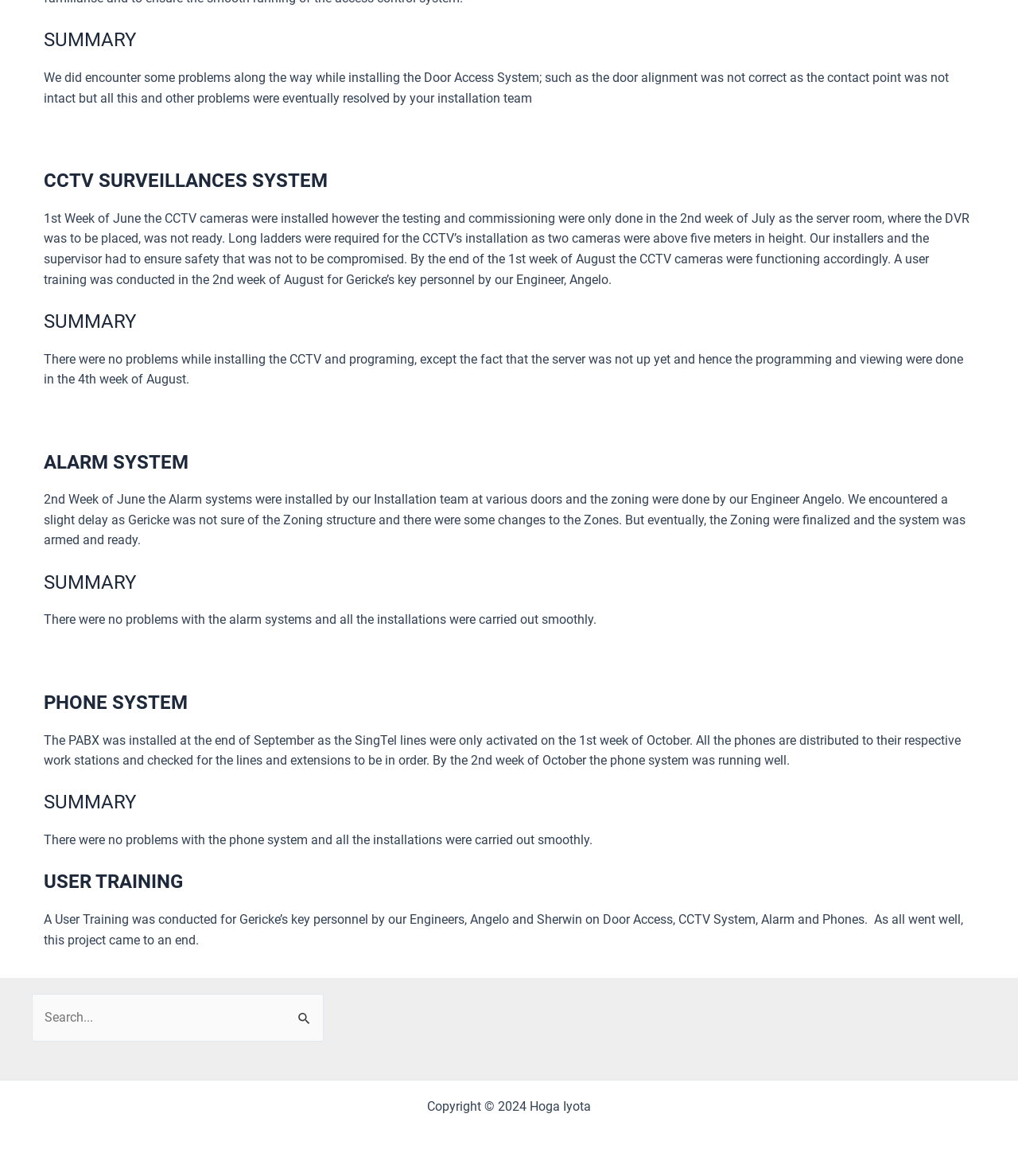Provide a short, one-word or phrase answer to the question below:
What is the name of the company mentioned in the footer?

Hoga Iyota